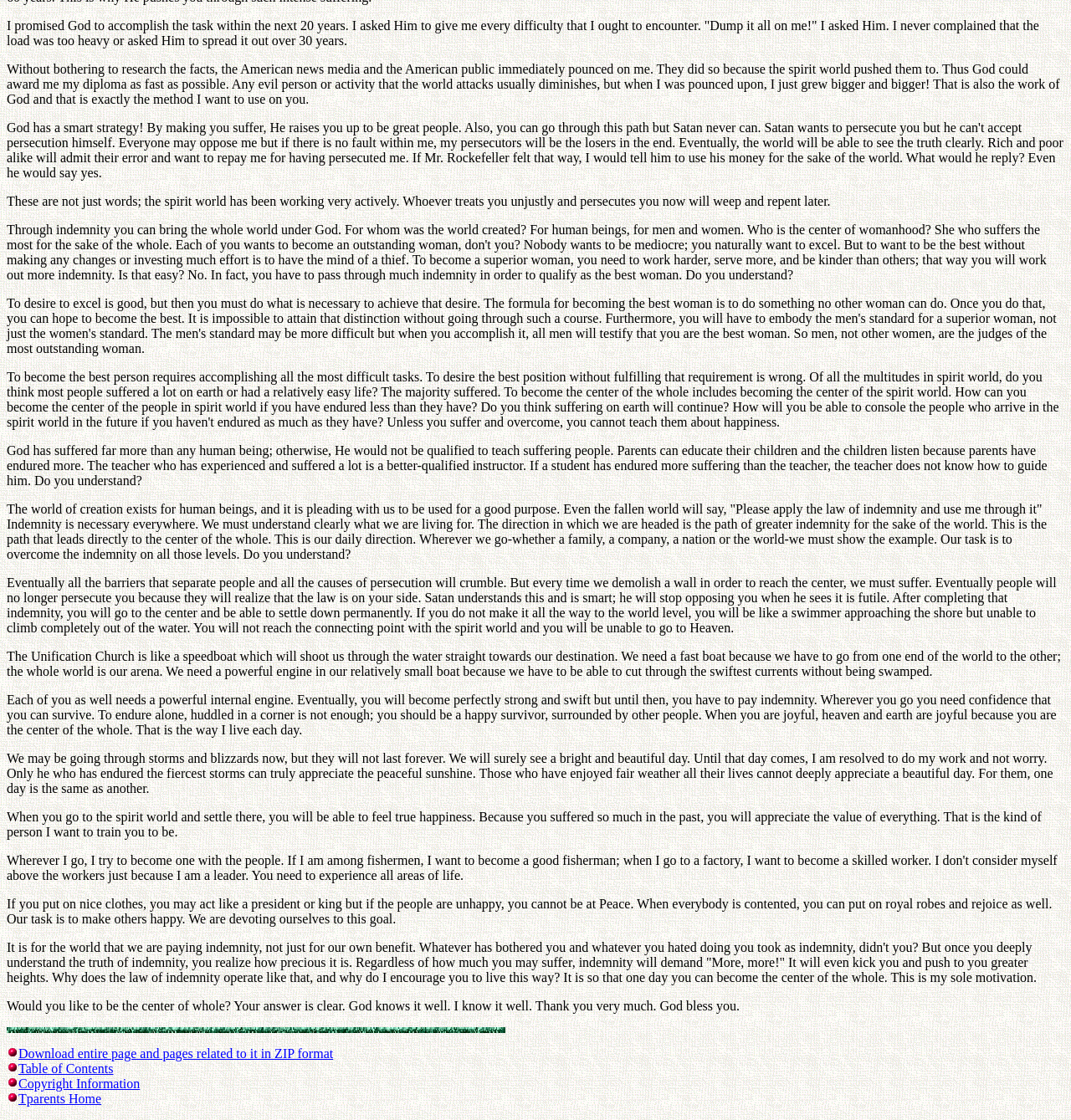Provide a one-word or short-phrase response to the question:
Who is the speaker in this text?

A religious leader